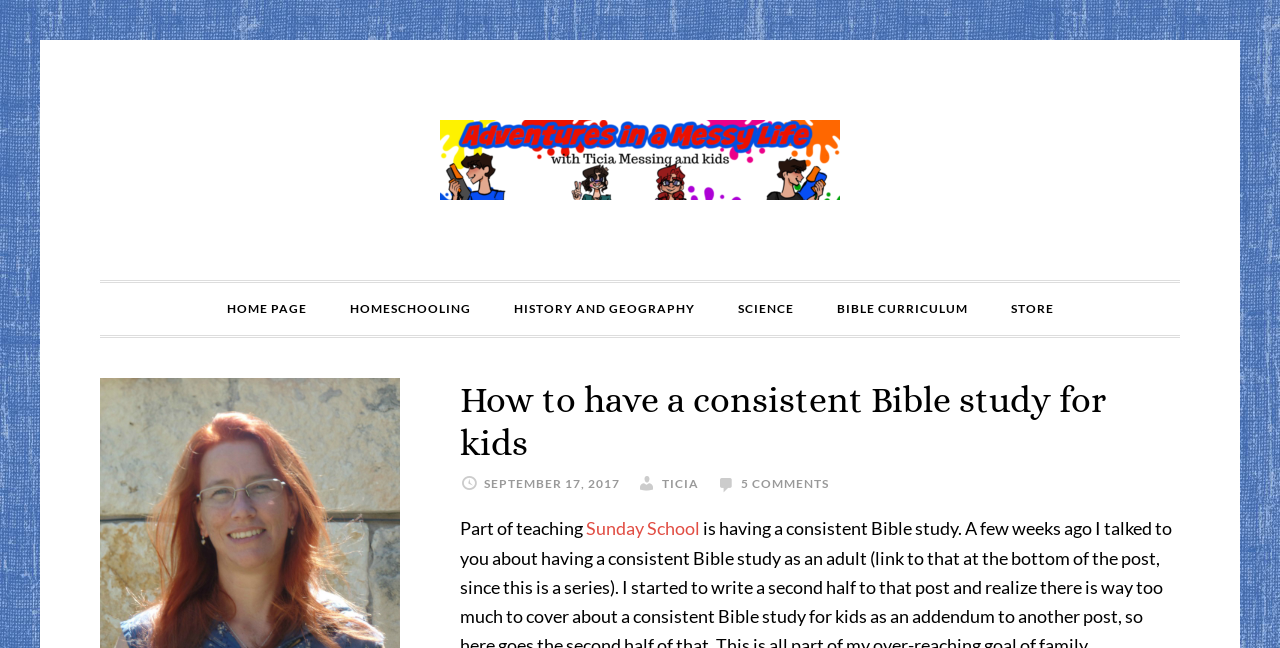Kindly determine the bounding box coordinates for the area that needs to be clicked to execute this instruction: "visit bible curriculum".

[0.638, 0.437, 0.771, 0.517]